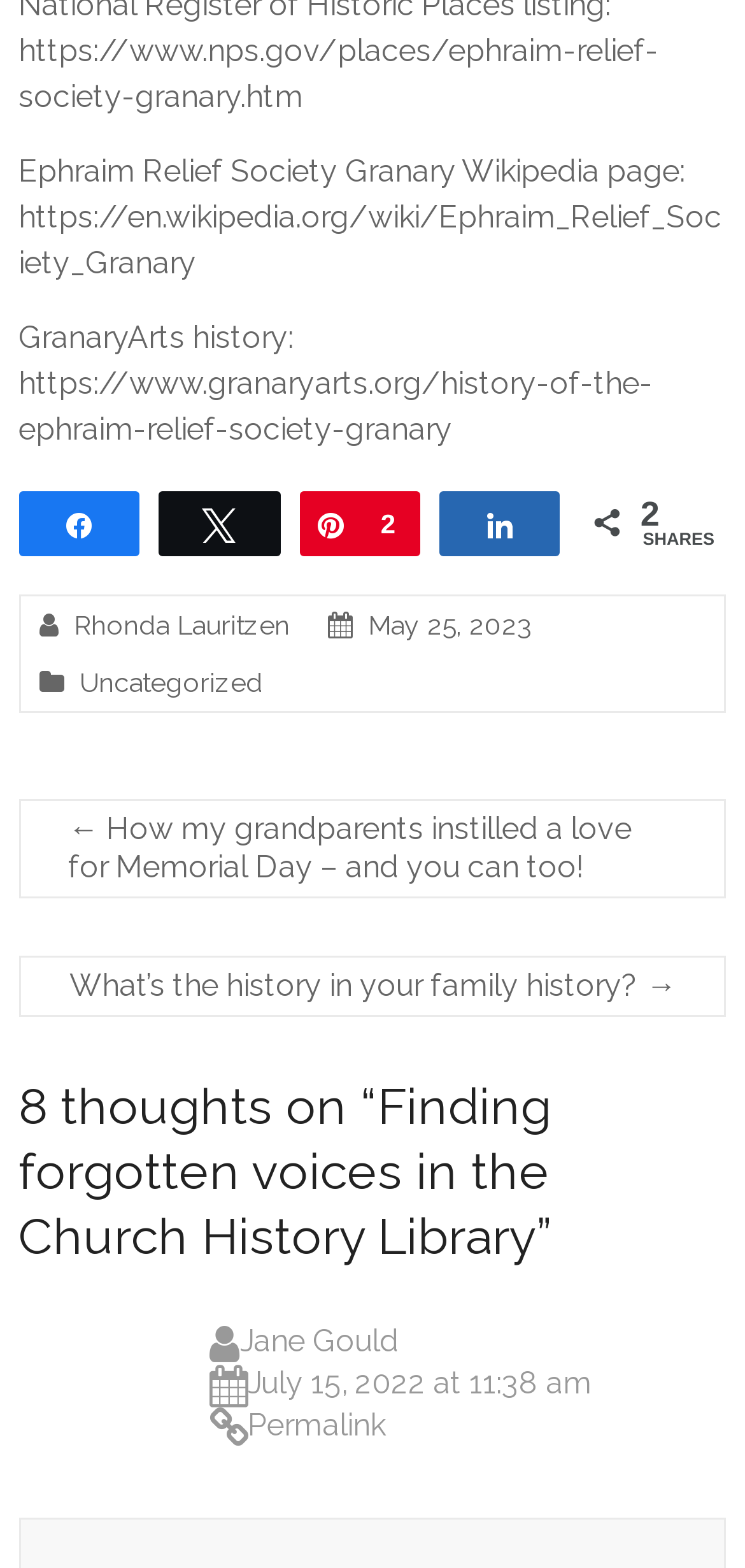Determine the bounding box coordinates of the element that should be clicked to execute the following command: "Locate the closest Türkiye Card".

None